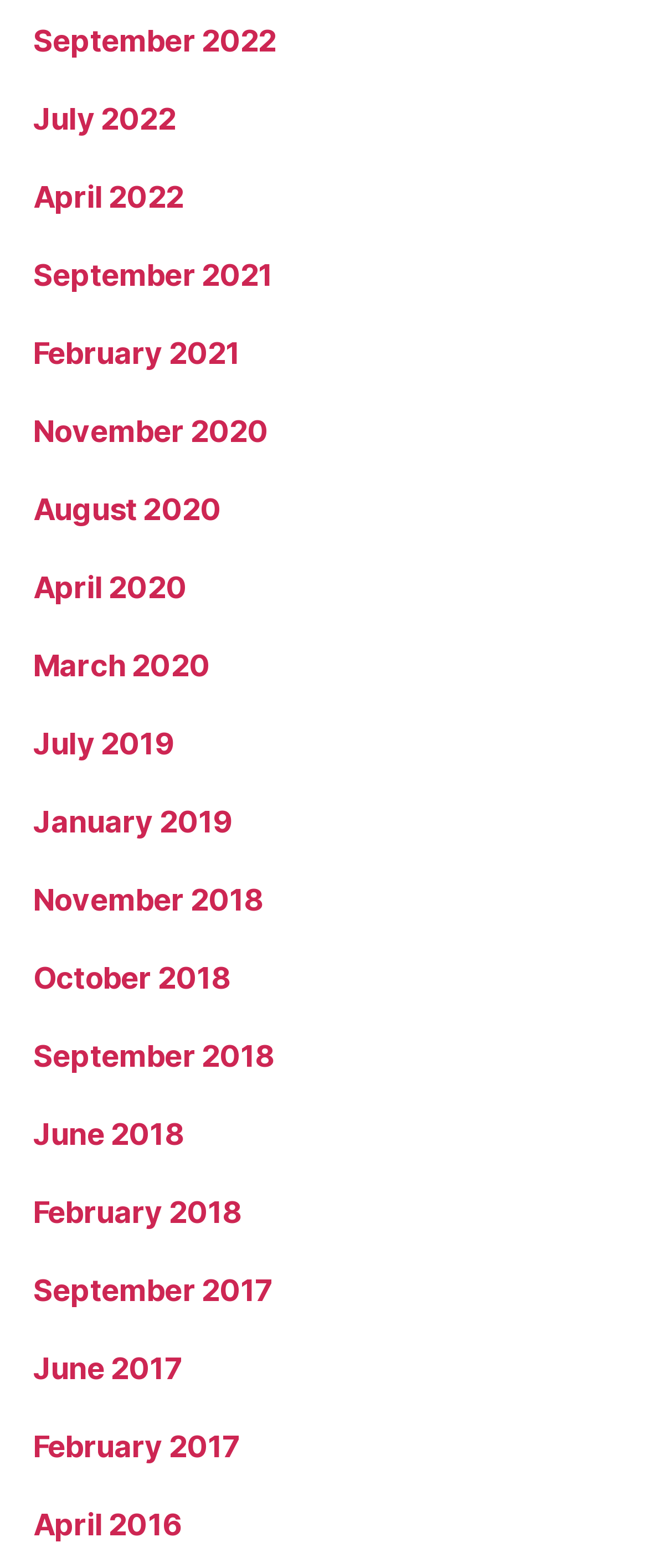Based on what you see in the screenshot, provide a thorough answer to this question: What is the pattern of the links listed?

By analyzing the list of links, I noticed that they are all monthly archives, with each link representing a specific month and year. The links are listed in reverse chronological order, with the most recent month first.